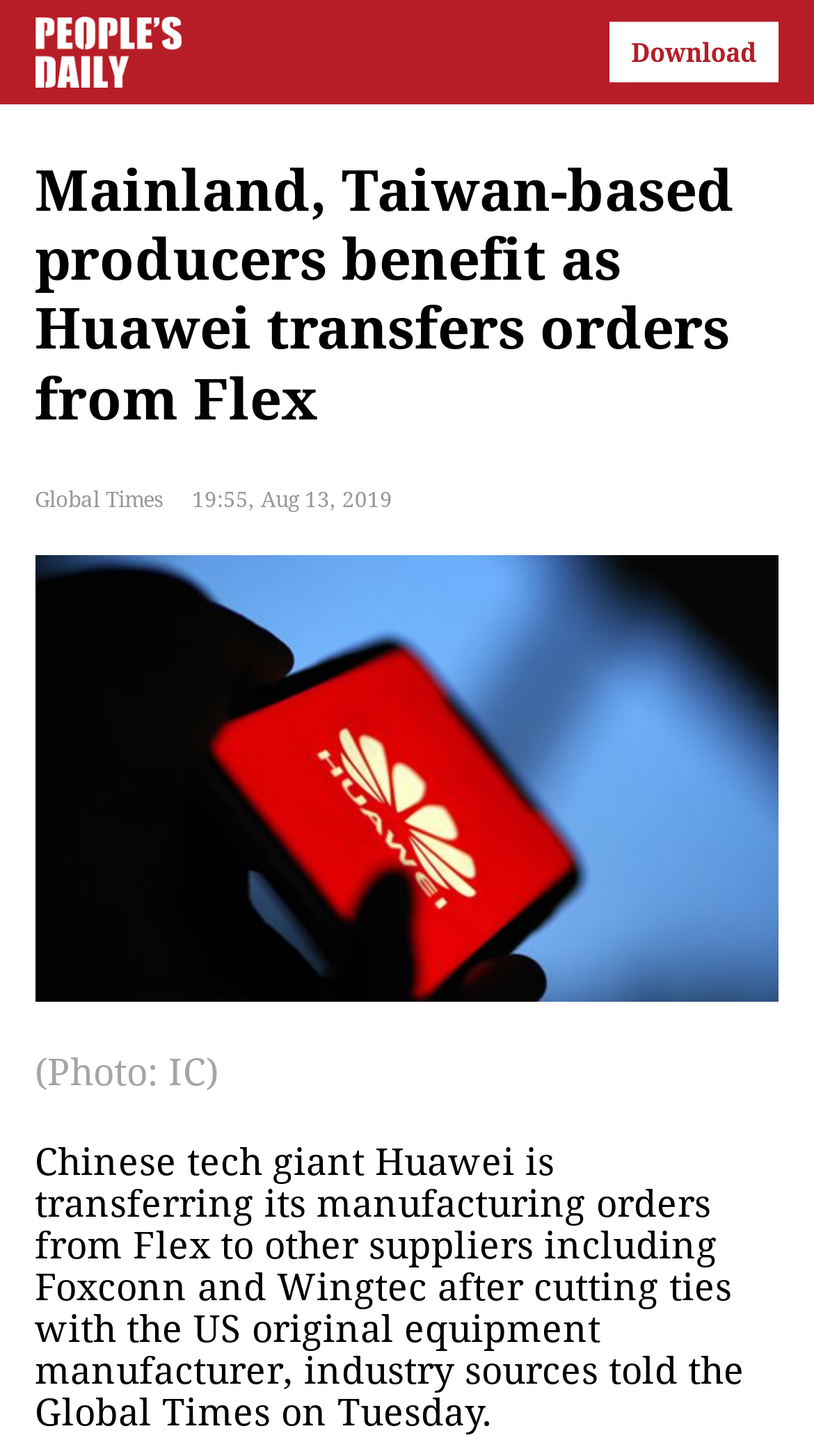When was the article published?
Respond with a short answer, either a single word or a phrase, based on the image.

Aug 13, 2019